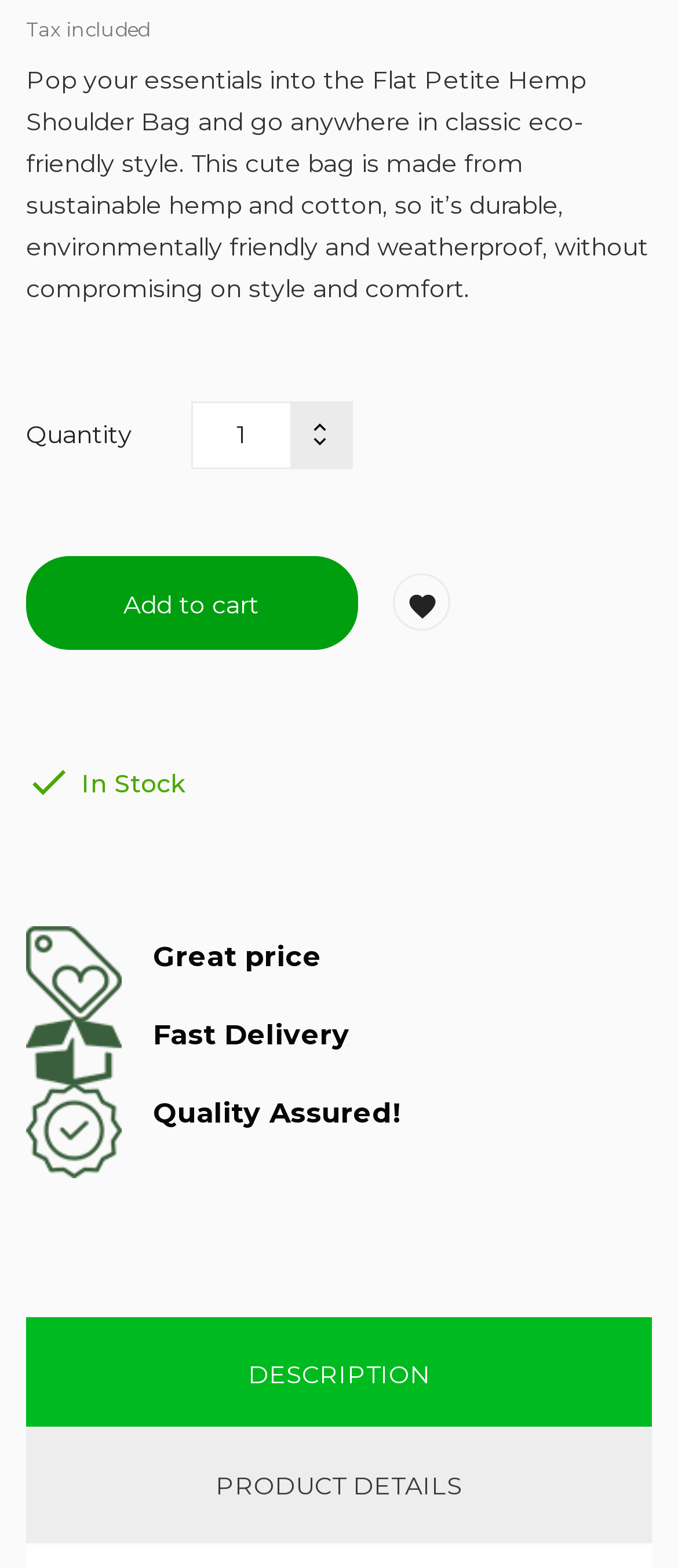What is the product name? Please answer the question using a single word or phrase based on the image.

Flat Petite Hemp Shoulder Bag